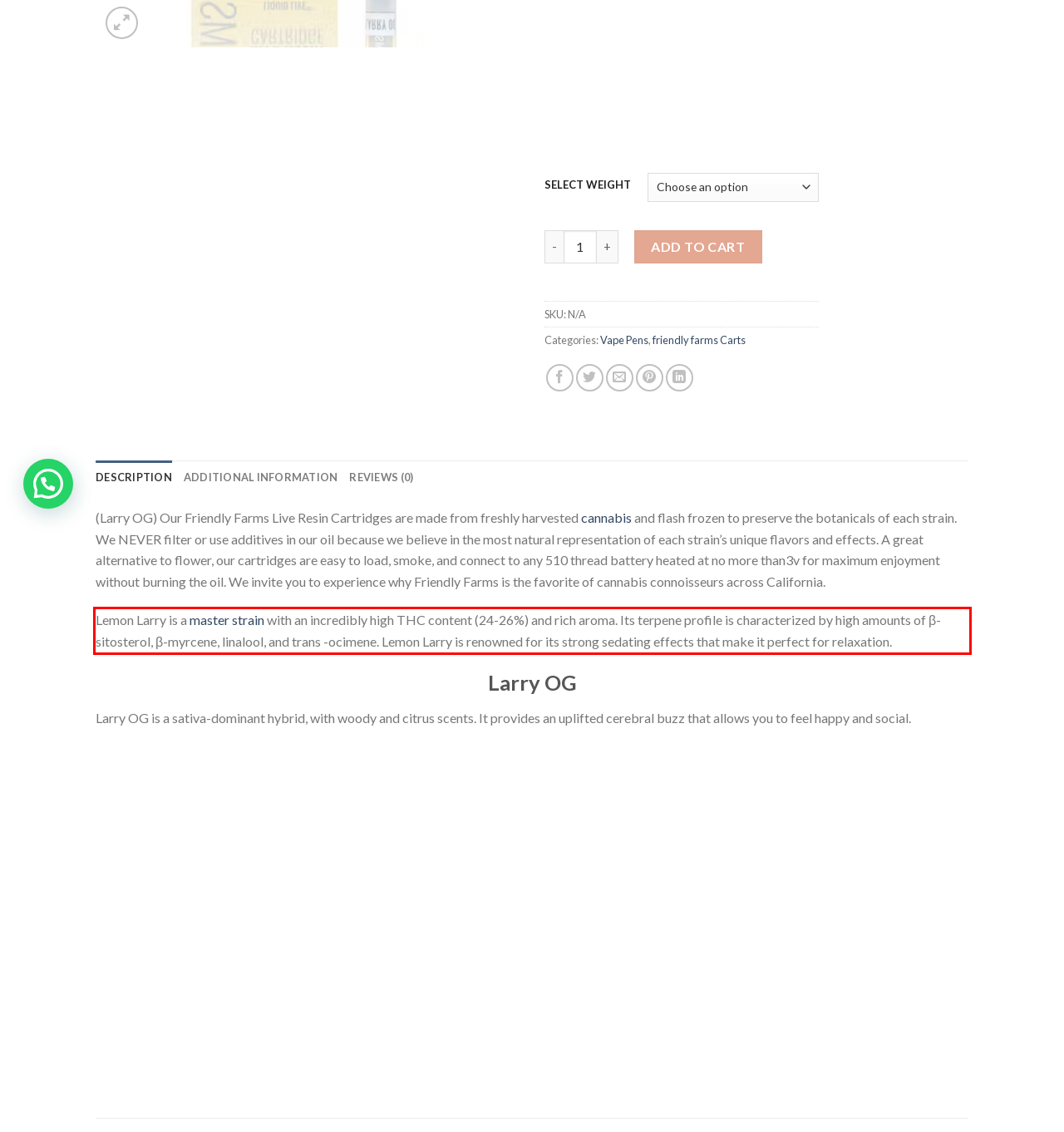Given a screenshot of a webpage, identify the red bounding box and perform OCR to recognize the text within that box.

Lemon Larry is a master strain with an incredibly high THC content (24-26%) and rich aroma. Its terpene profile is characterized by high amounts of β-sitosterol, β-myrcene, linalool, and trans -ocimene. Lemon Larry is renowned for its strong sedating effects that make it perfect for relaxation.